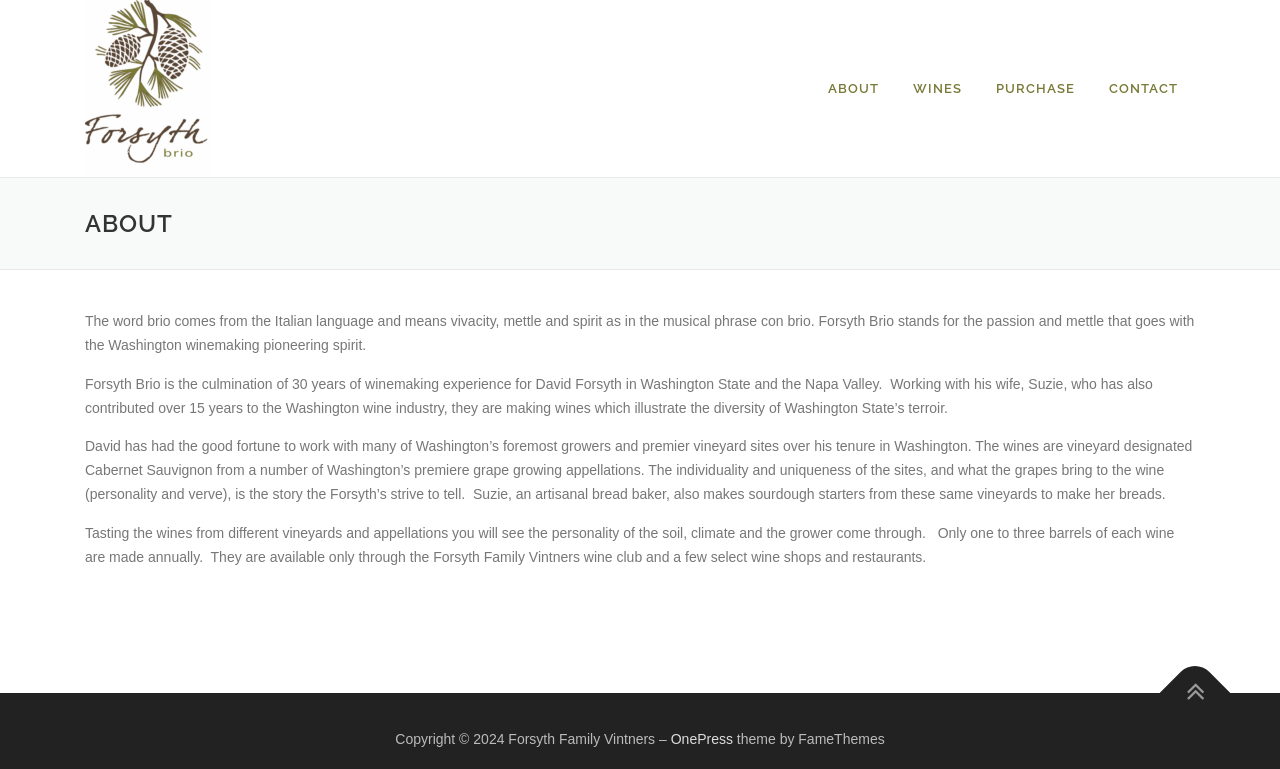Given the element description Contact, specify the bounding box coordinates of the corresponding UI element in the format (top-left x, top-left y, bottom-right x, bottom-right y). All values must be between 0 and 1.

[0.853, 0.0, 0.934, 0.23]